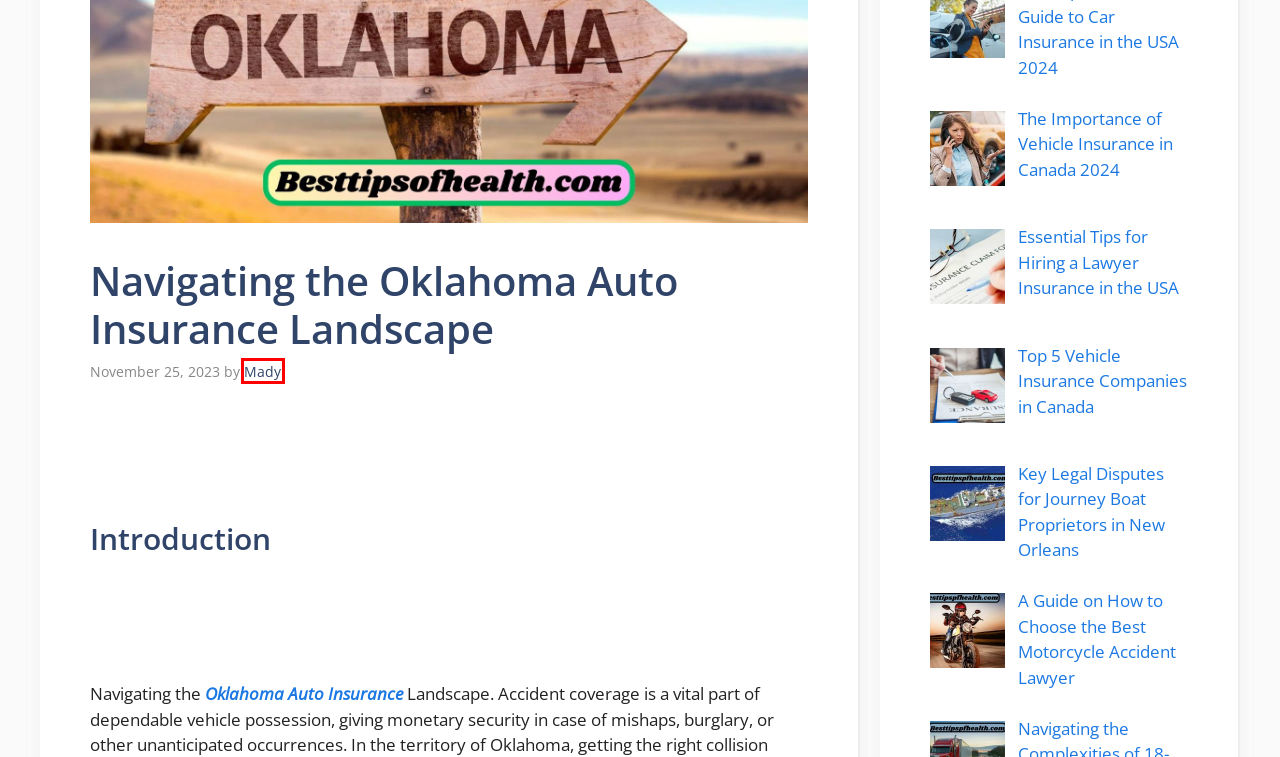You have a screenshot of a webpage, and a red bounding box highlights an element. Select the webpage description that best fits the new page after clicking the element within the bounding box. Options are:
A. Comprehensive Guide to Marine Insurance in the USA
B. About - The Best Tips Of Health
C. The Importance of Vehicle Insurance in Canada 2024
D. Key Legal Disputes for Journey Boat
E. Mady, Author at The Best Tips Of Health
F. How to Choose the Best Motorcycle Accident Lawyer
G. Essential Tips for Hiring a Lawyer for Insurance in the USA
H. Top 5 Vehicle Insurance Companies in Canada

E